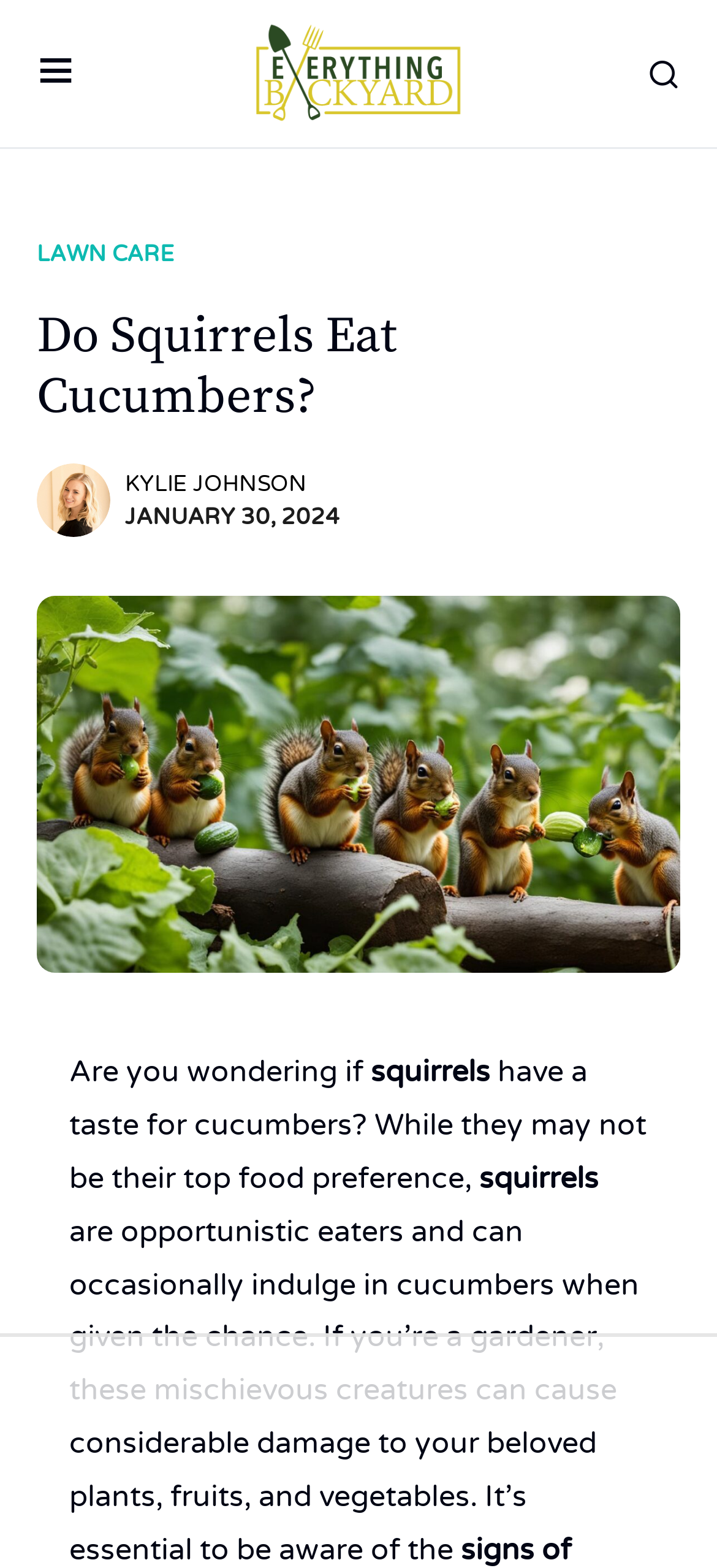Predict the bounding box coordinates of the UI element that matches this description: "parent_node: KYLIE JOHNSON". The coordinates should be in the format [left, top, right, bottom] with each value between 0 and 1.

[0.051, 0.296, 0.154, 0.343]